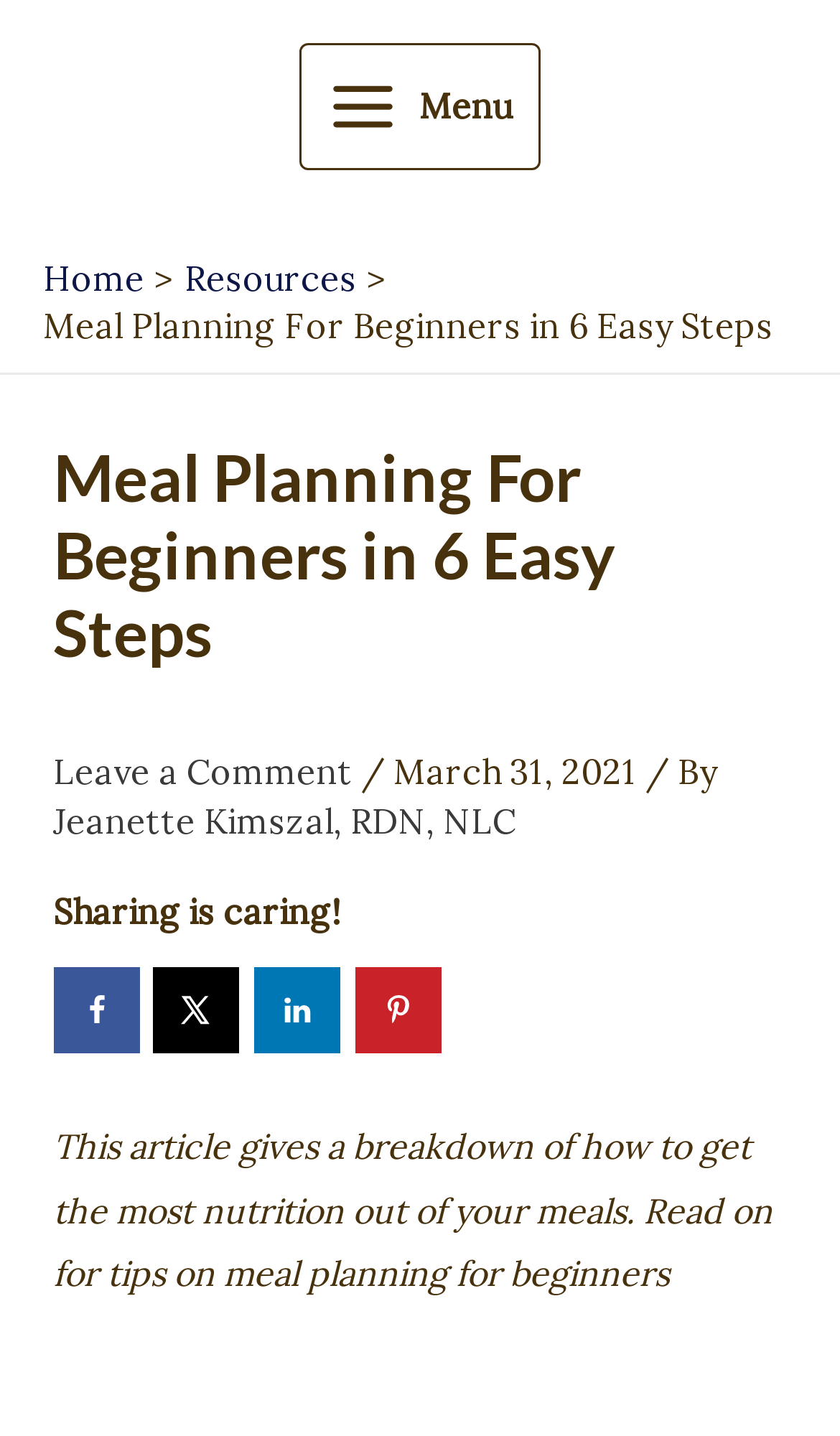Show the bounding box coordinates of the element that should be clicked to complete the task: "Leave a comment".

[0.063, 0.521, 0.42, 0.551]